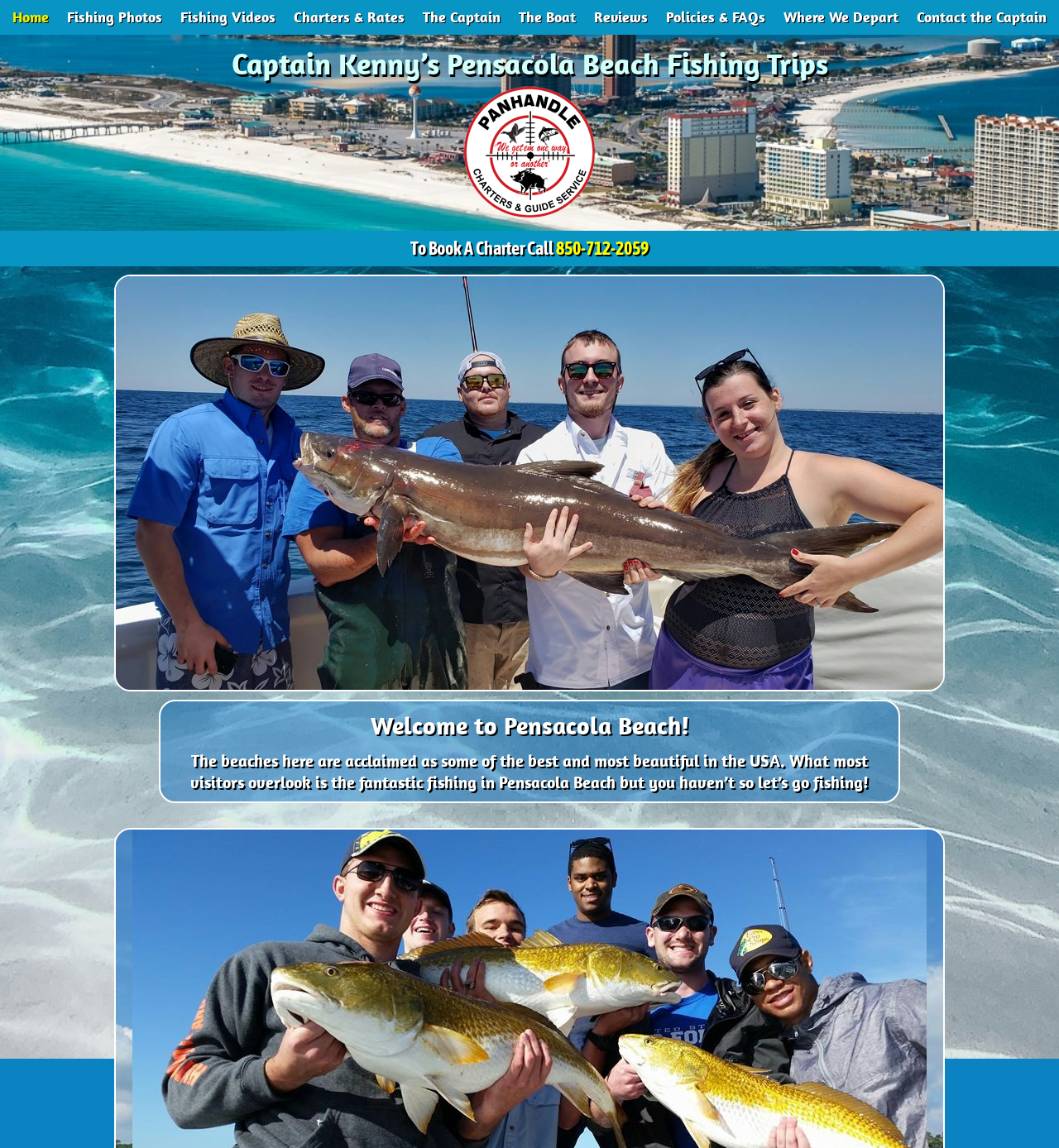Locate the headline of the webpage and generate its content.

Captain Kenny’s Pensacola Beach Fishing Trips